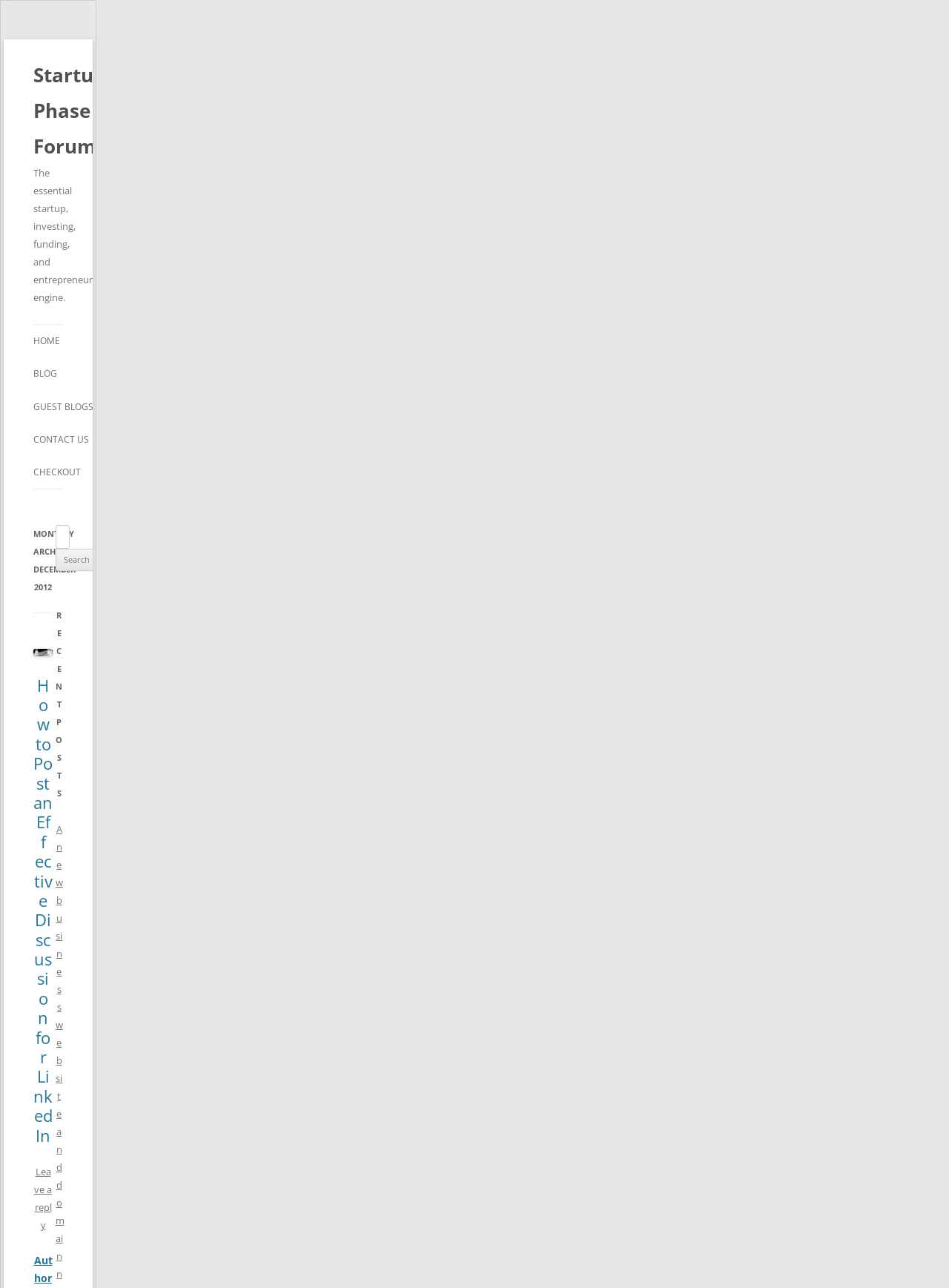Using the format (top-left x, top-left y, bottom-right x, bottom-right y), provide the bounding box coordinates for the described UI element. All values should be floating point numbers between 0 and 1: Contact Us

[0.035, 0.329, 0.094, 0.354]